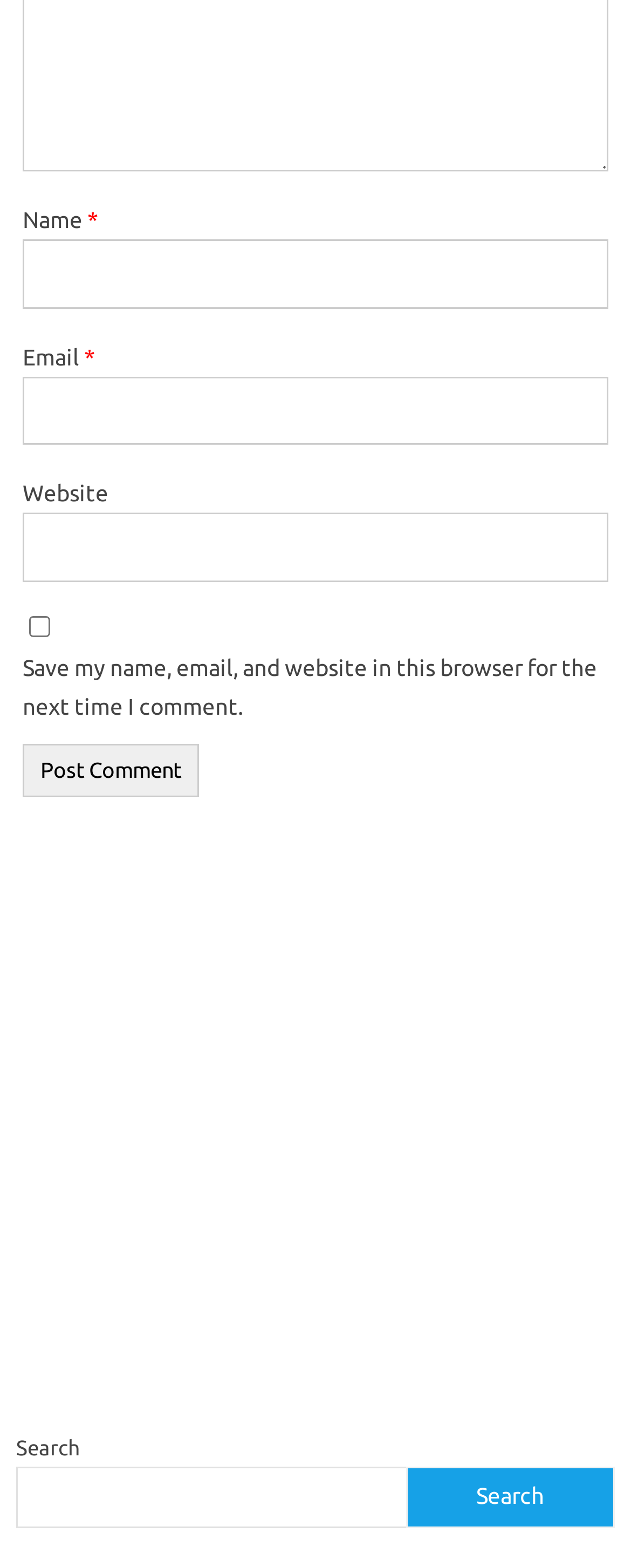What is the button below the text boxes for?
Look at the image and answer the question using a single word or phrase.

Post Comment